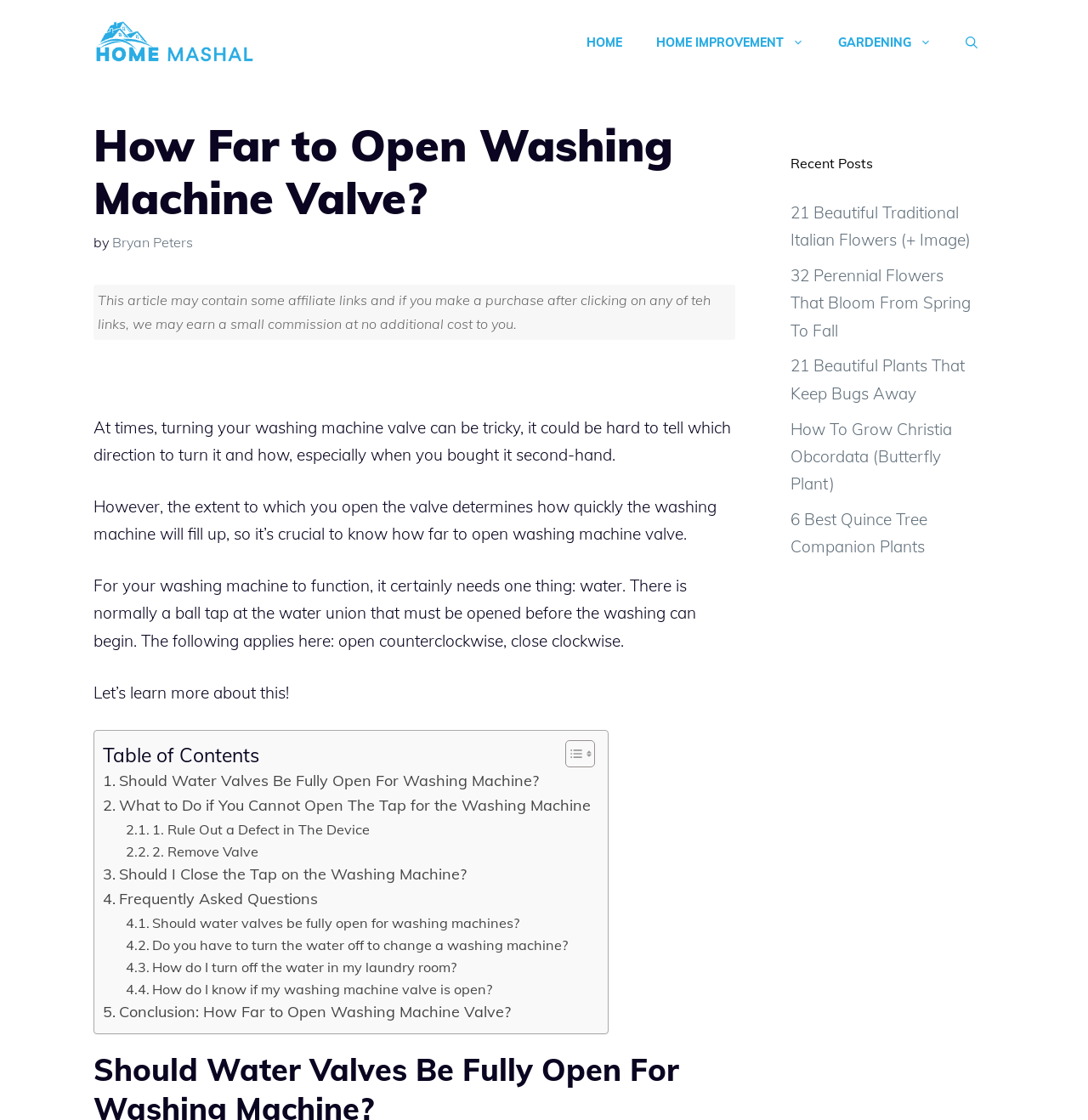Using details from the image, please answer the following question comprehensively:
What is the author of the article?

I found the author's name by looking at the header section of the webpage, where it says 'by Bryan Peters'.